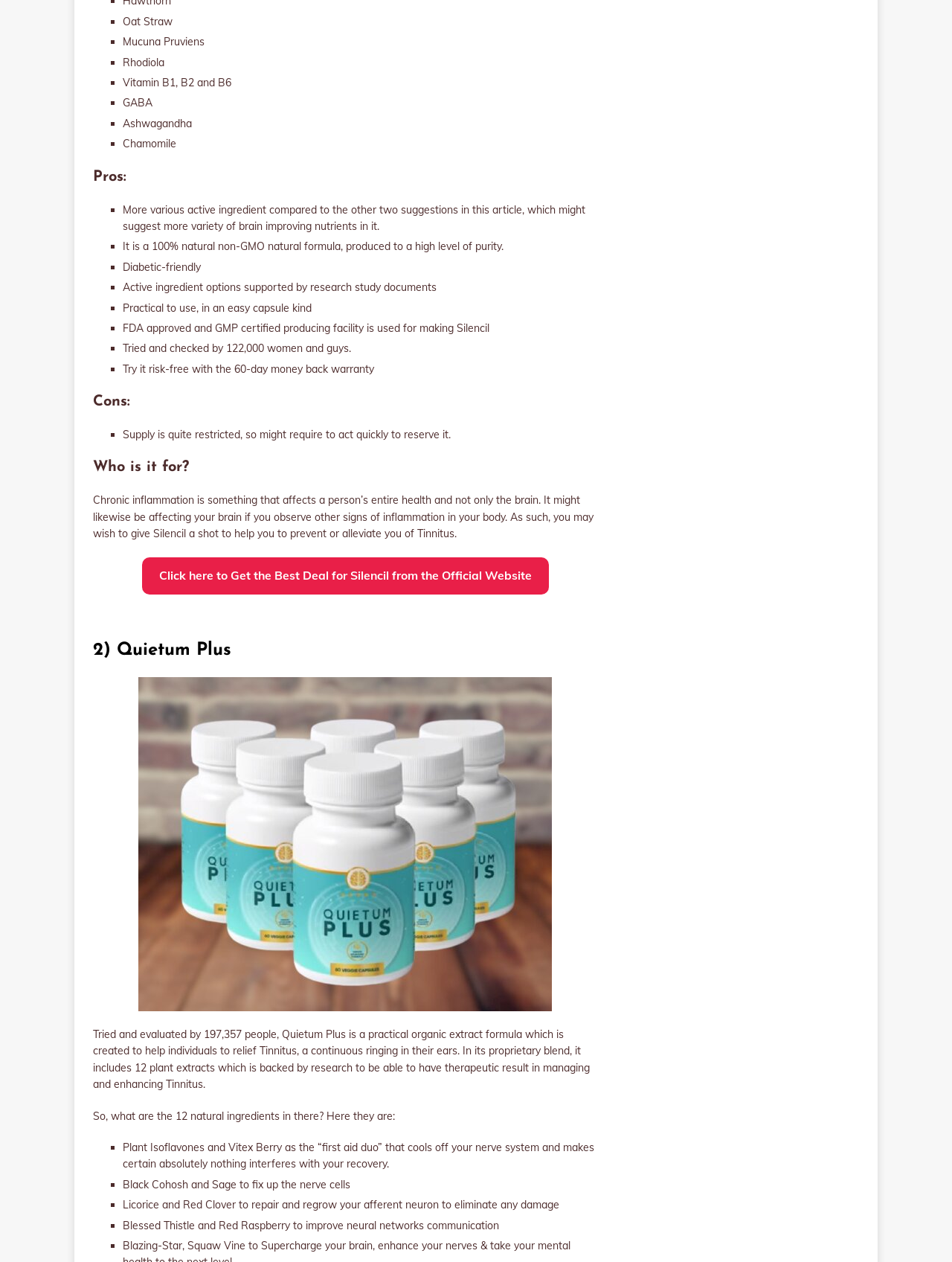Please locate the UI element described by "2) Quietum Plus" and provide its bounding box coordinates.

[0.098, 0.508, 0.243, 0.522]